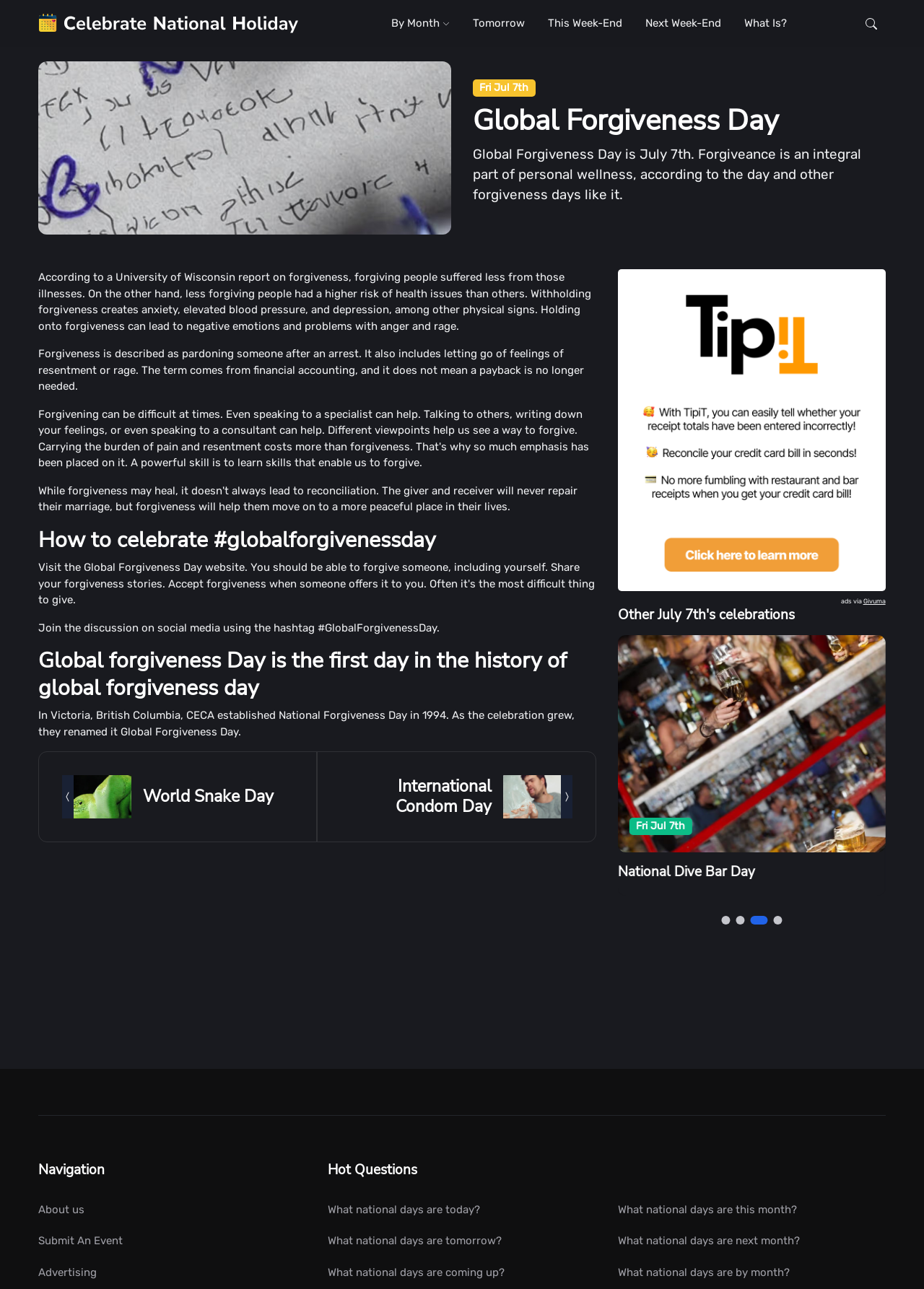Please study the image and answer the question comprehensively:
What is the benefit of forgiveness?

According to the StaticText 'According to a University of Wisconsin report on forgiveness, forgiving people suffered less from those illnesses. On the other hand, less forgiving people had a higher risk of health issues than others.', forgiveness can lead to less health issues.